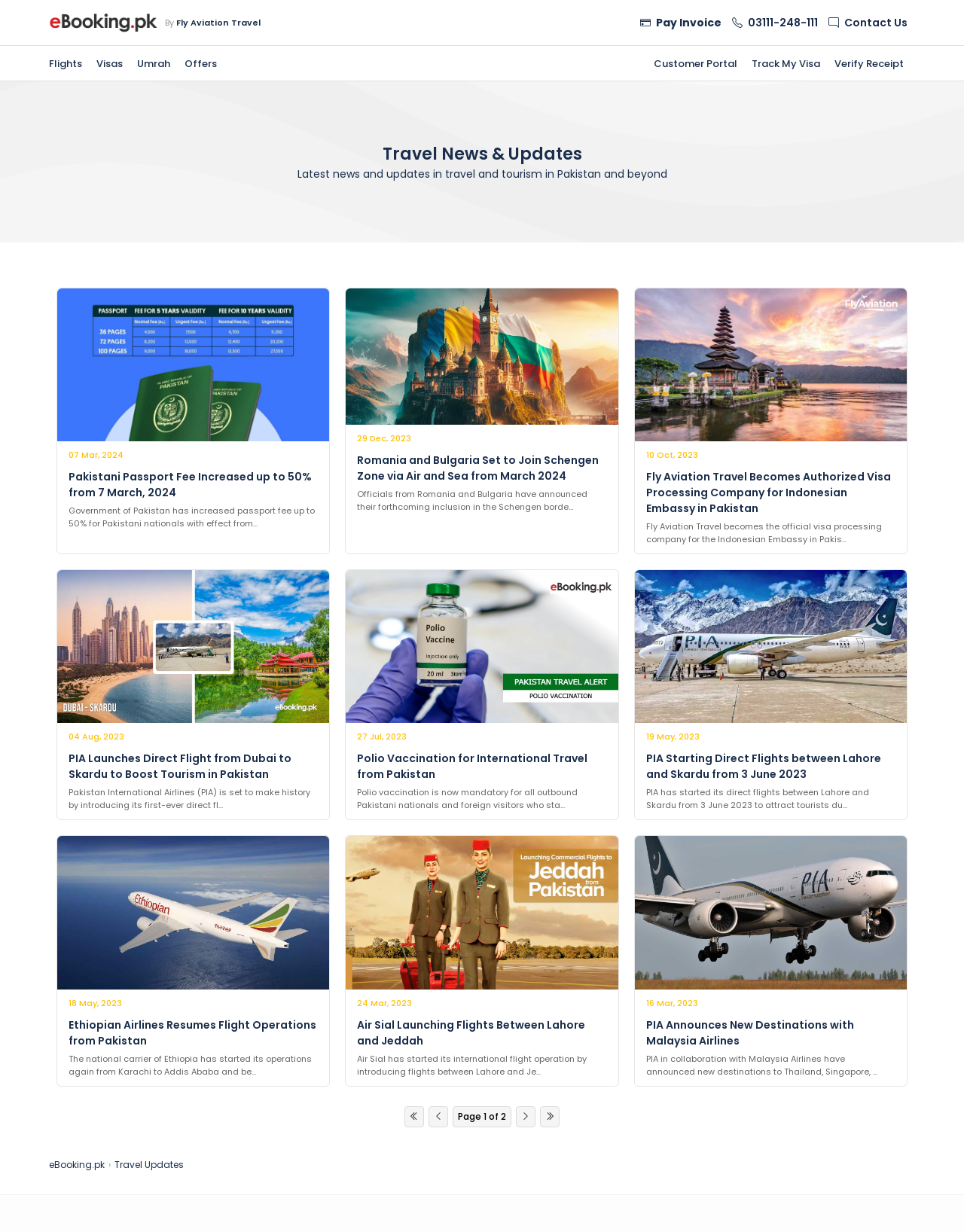Using the format (top-left x, top-left y, bottom-right x, bottom-right y), and given the element description, identify the bounding box coordinates within the screenshot: Page 1 of 2

[0.47, 0.898, 0.53, 0.915]